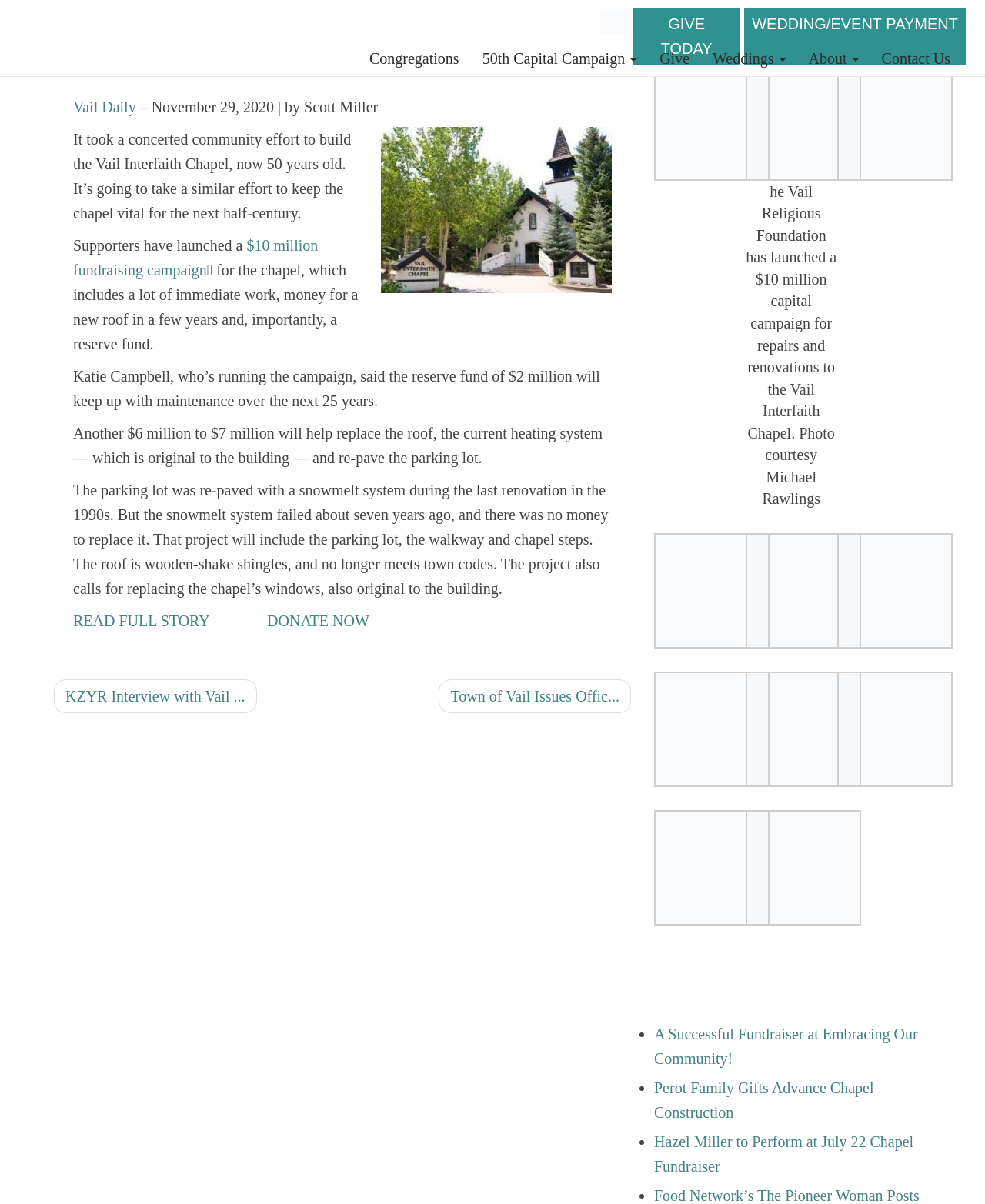Extract the bounding box of the UI element described as: "DONATE NOW".

[0.271, 0.508, 0.375, 0.523]